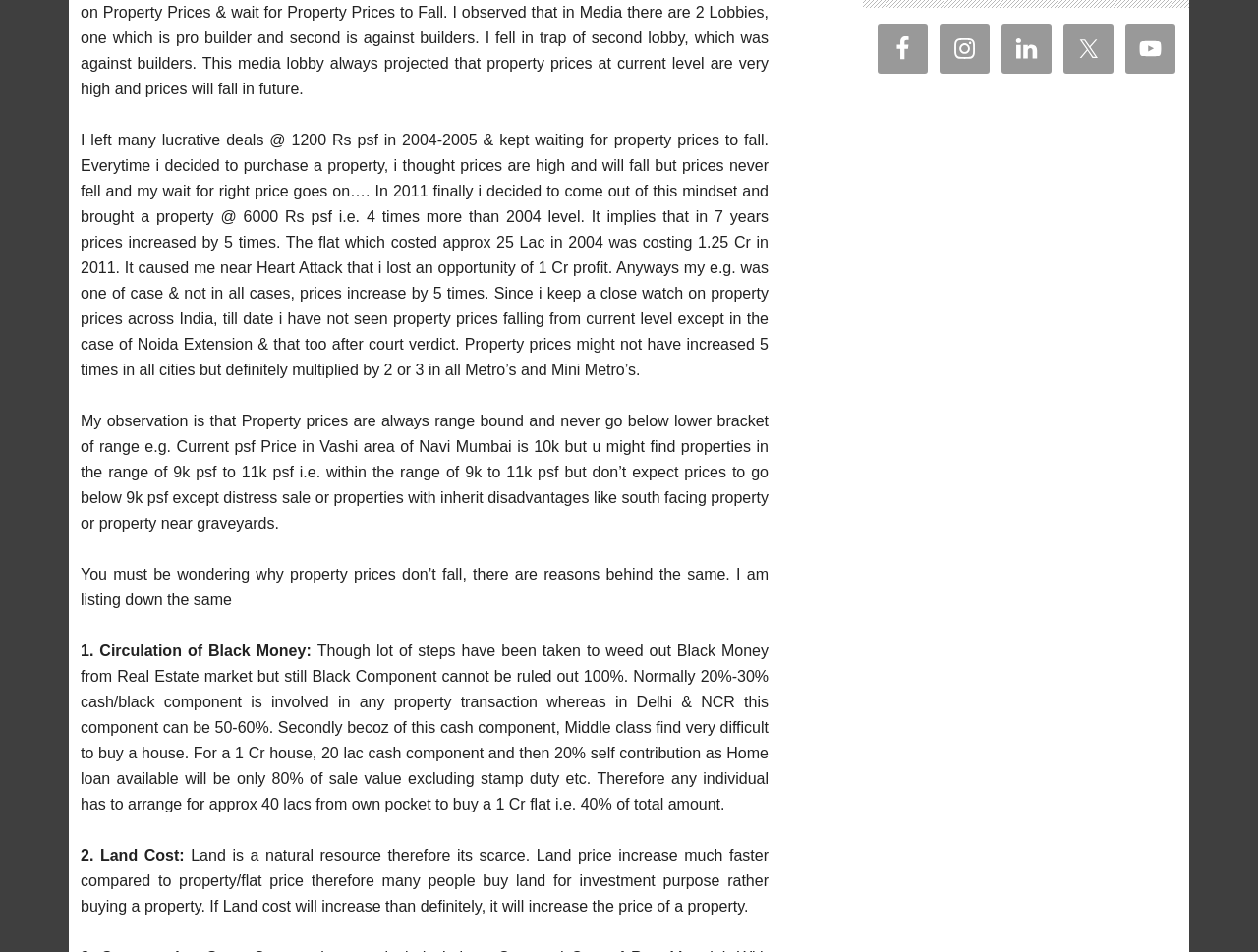Identify the bounding box for the described UI element. Provide the coordinates in (top-left x, top-left y, bottom-right x, bottom-right y) format with values ranging from 0 to 1: LinkedIn

[0.796, 0.025, 0.836, 0.077]